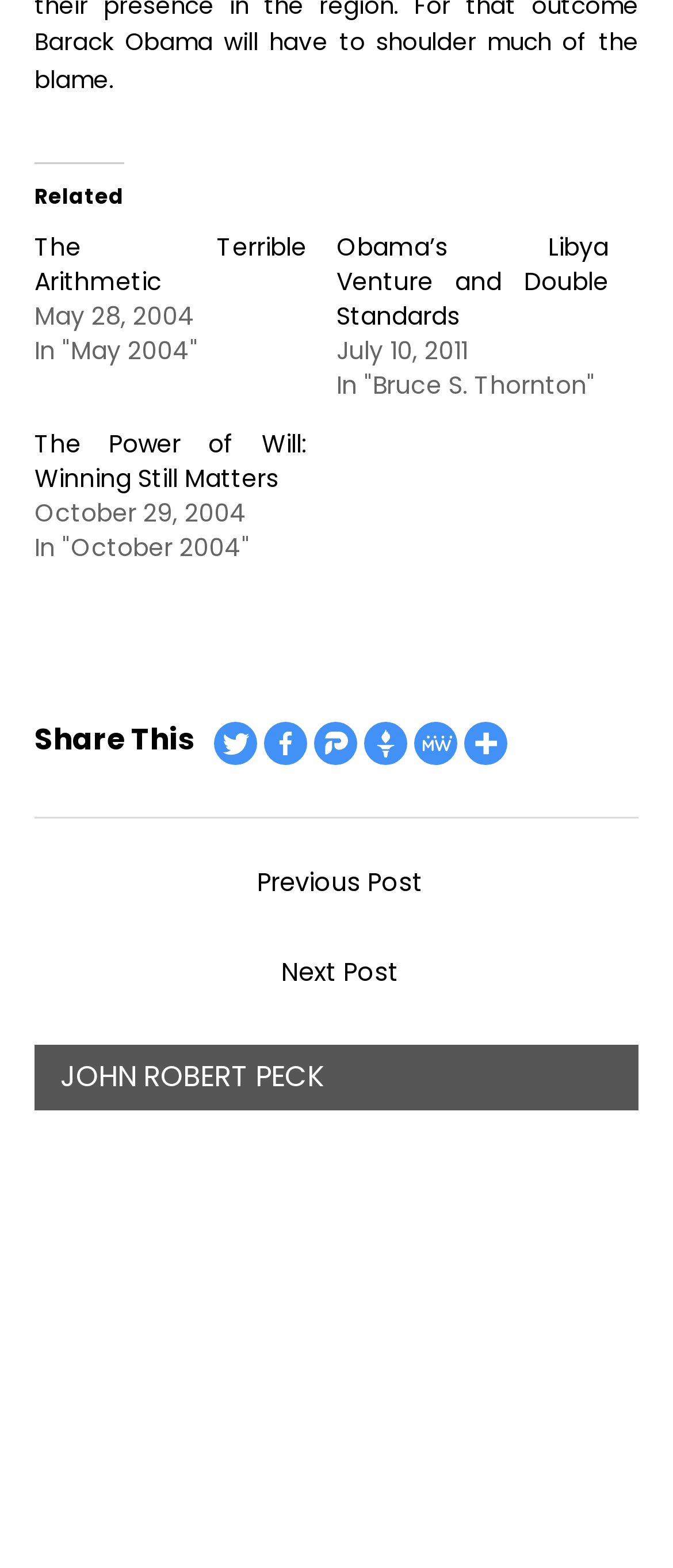How many social media platforms are available for sharing?
By examining the image, provide a one-word or phrase answer.

5